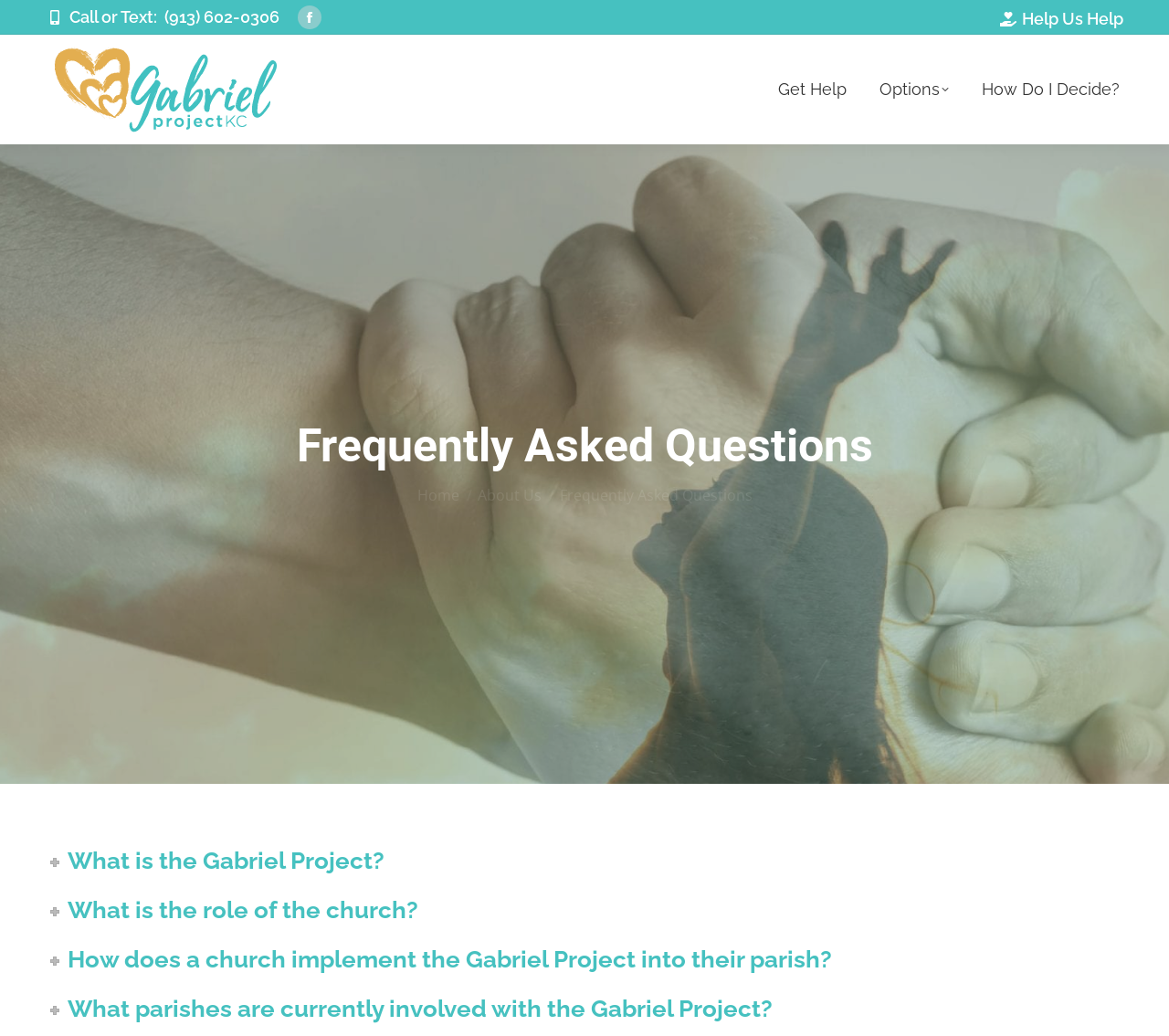Predict the bounding box coordinates of the area that should be clicked to accomplish the following instruction: "Get help from the Gabriel Project". The bounding box coordinates should consist of four float numbers between 0 and 1, i.e., [left, top, right, bottom].

[0.662, 0.049, 0.727, 0.123]